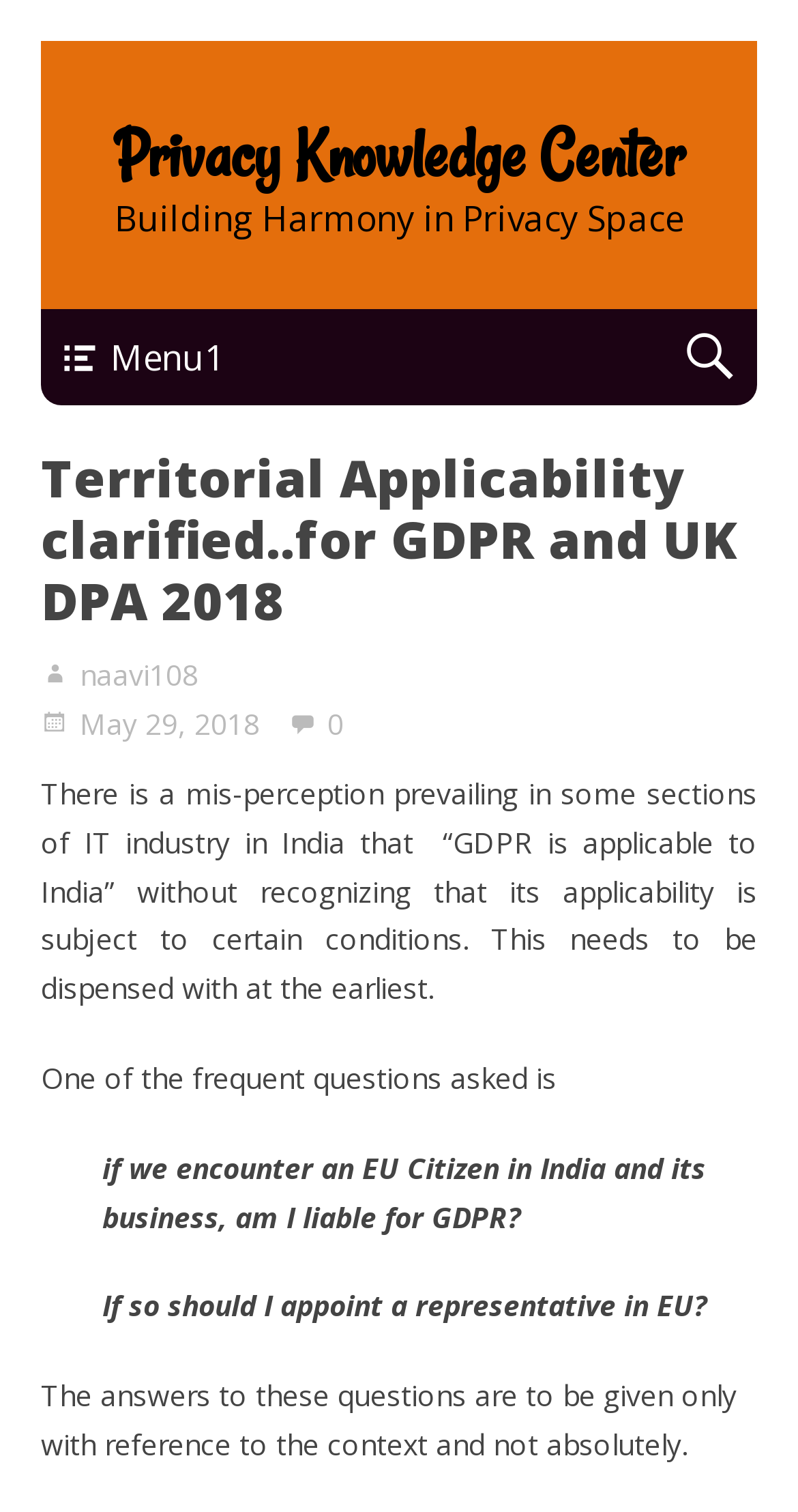Show the bounding box coordinates for the HTML element as described: "naavi108".

[0.1, 0.434, 0.249, 0.459]